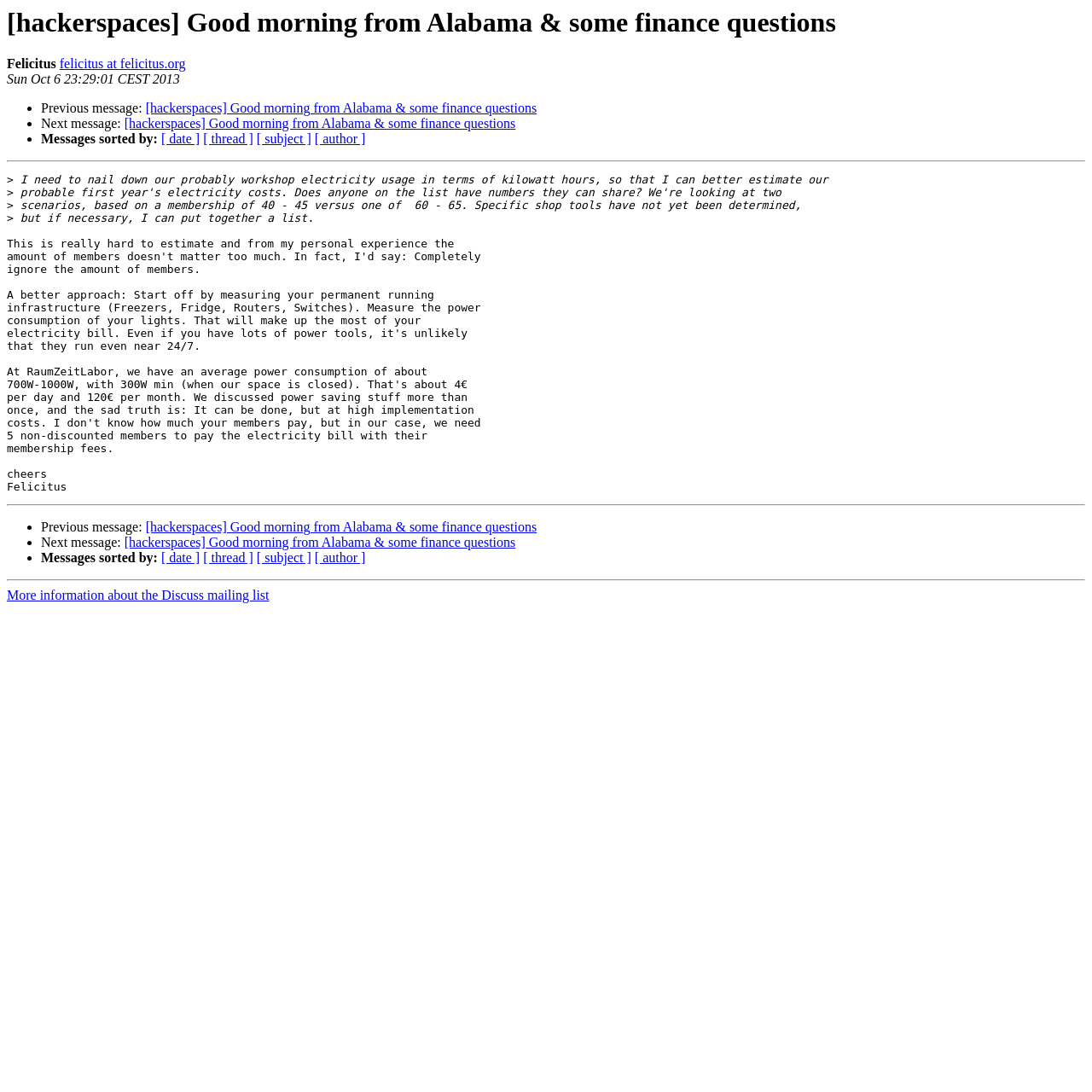Determine the bounding box coordinates of the element that should be clicked to execute the following command: "View Customer Service jobs".

None